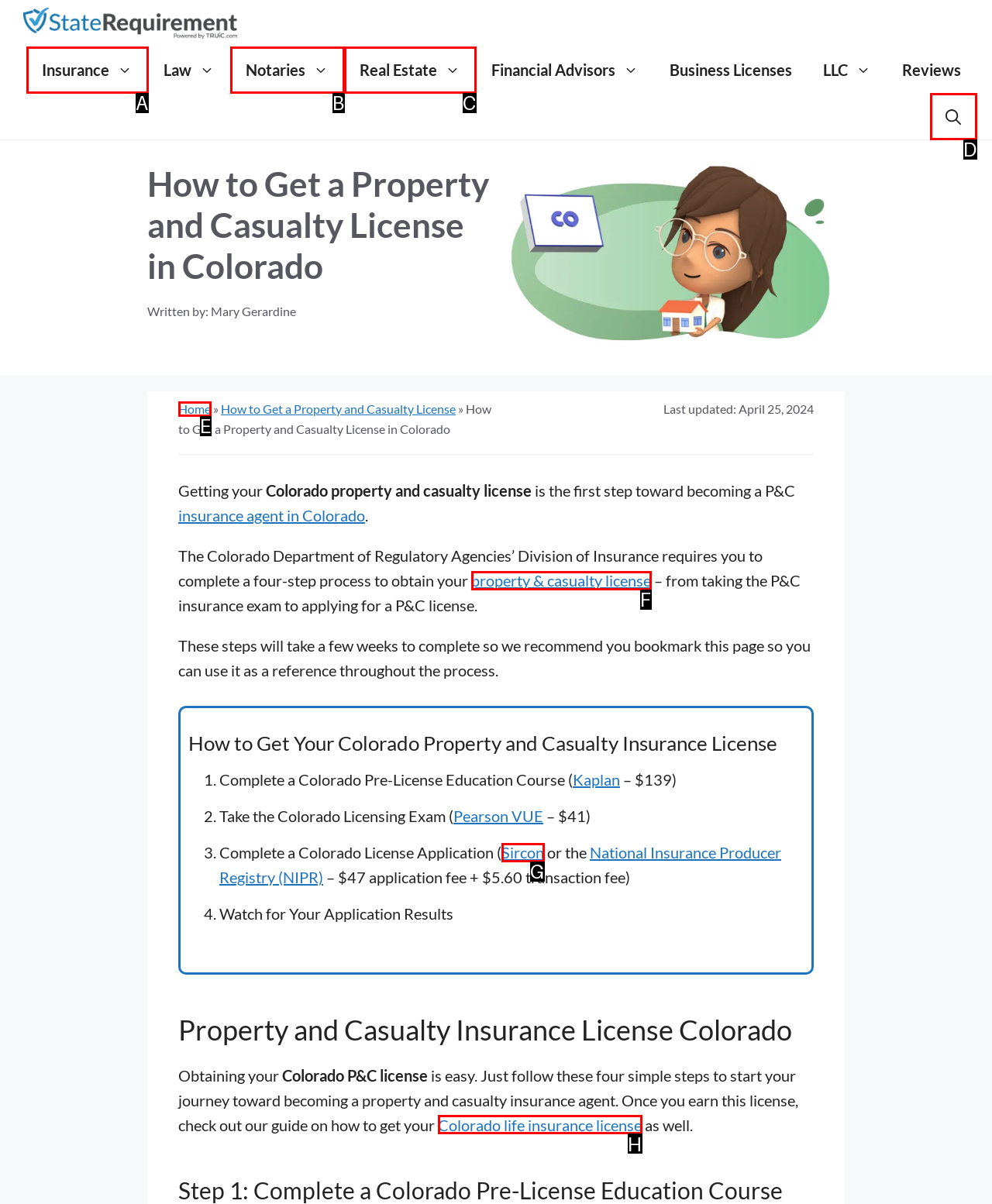Tell me which one HTML element best matches the description: aria-label="Open Search Bar"
Answer with the option's letter from the given choices directly.

D